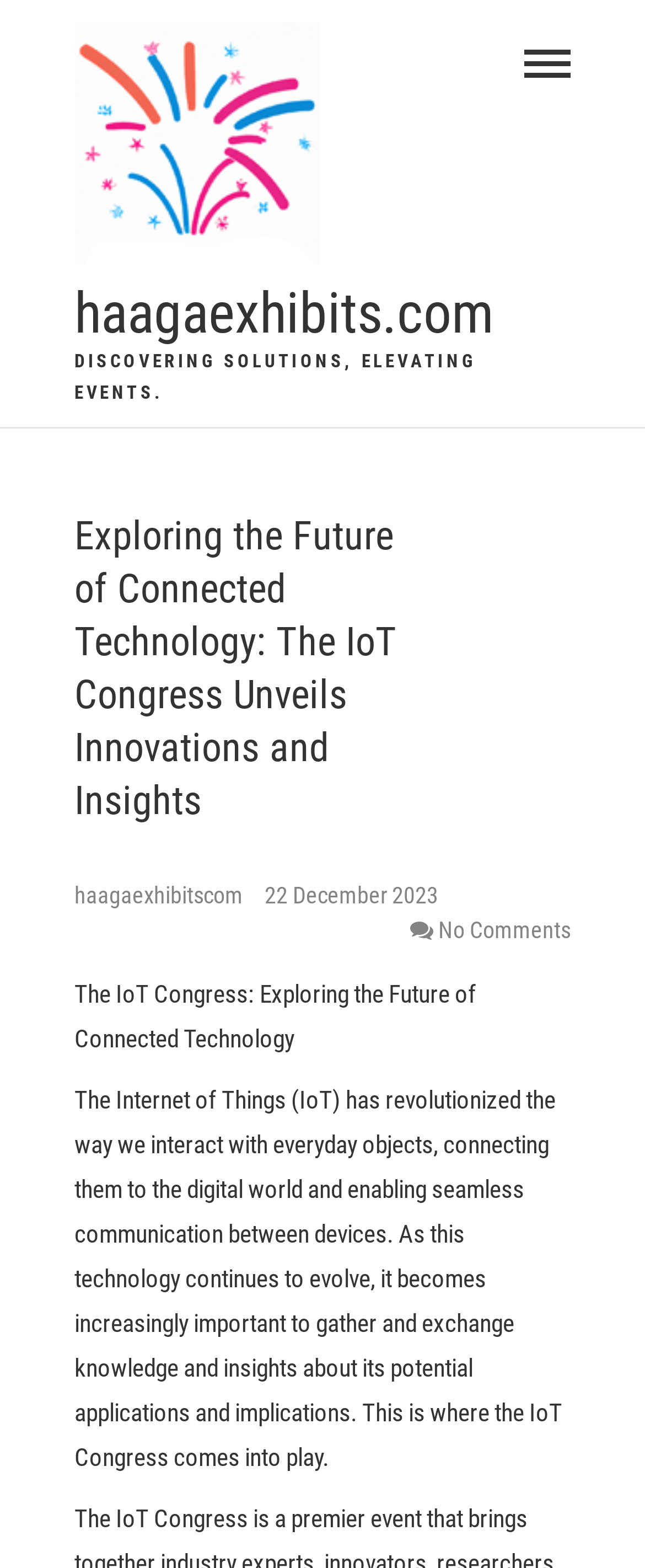What is the purpose of the IoT Congress?
Please provide a single word or phrase as your answer based on the image.

Gather and exchange knowledge and insights